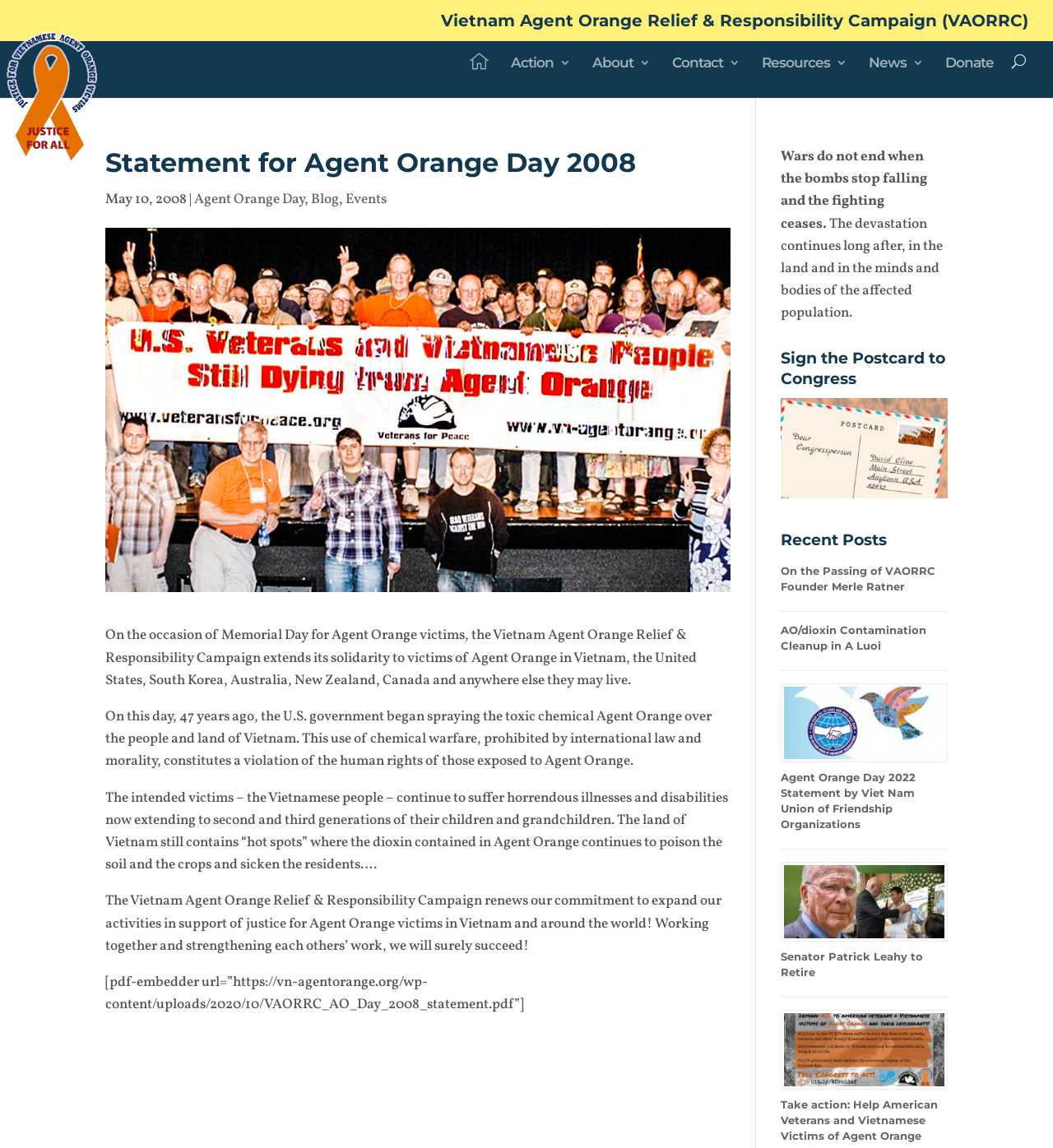What is the occasion mentioned on the webpage?
Based on the screenshot, answer the question with a single word or phrase.

Memorial Day for Agent Orange victims